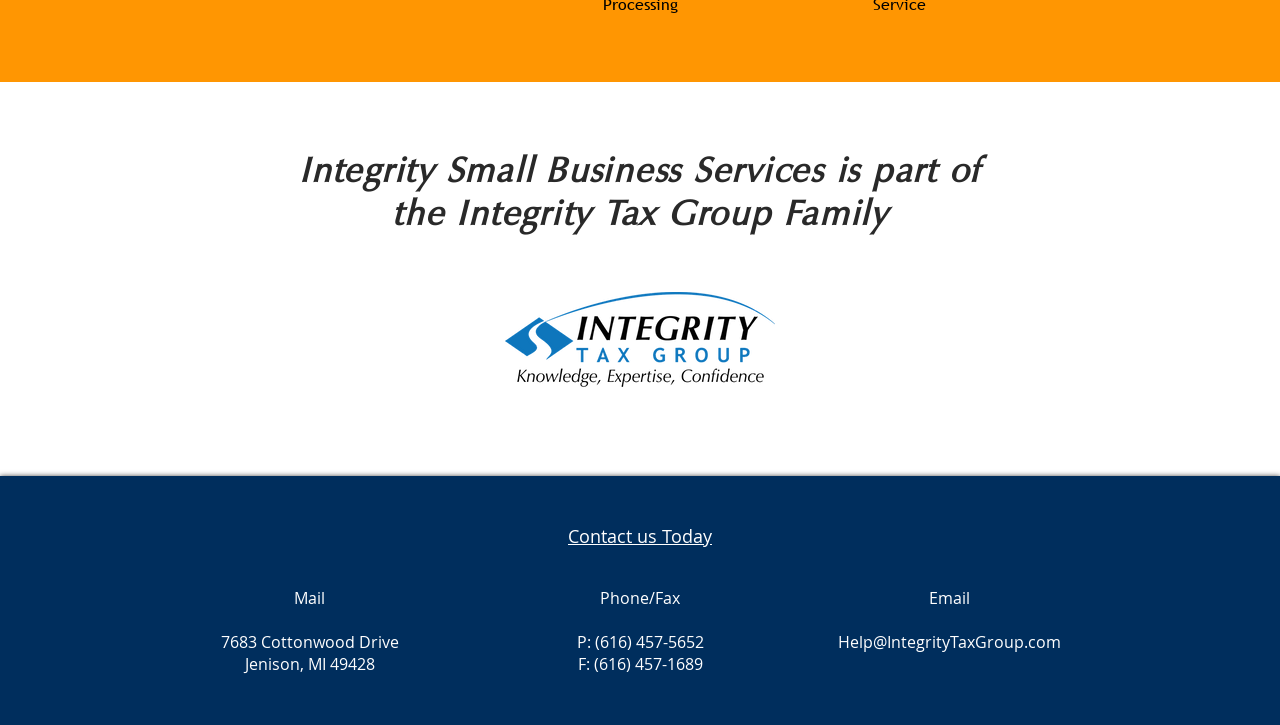Examine the image carefully and respond to the question with a detailed answer: 
What is the address of the company?

The address is obtained from the static text elements which state '7683 Cottonwood Drive' and 'Jenison, MI 49428'.